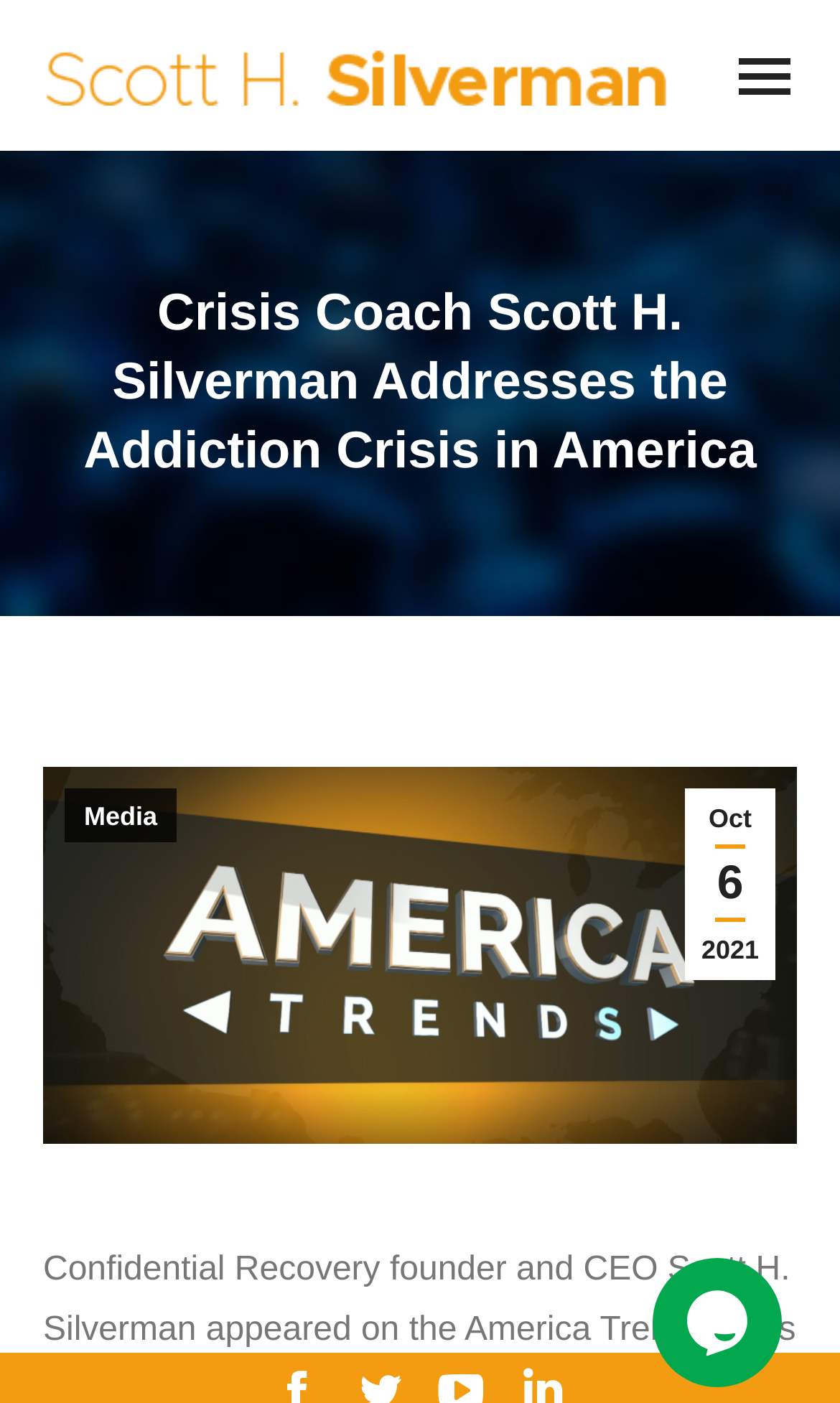Please find and report the primary heading text from the webpage.

Crisis Coach Scott H. Silverman Addresses the Addiction Crisis in America